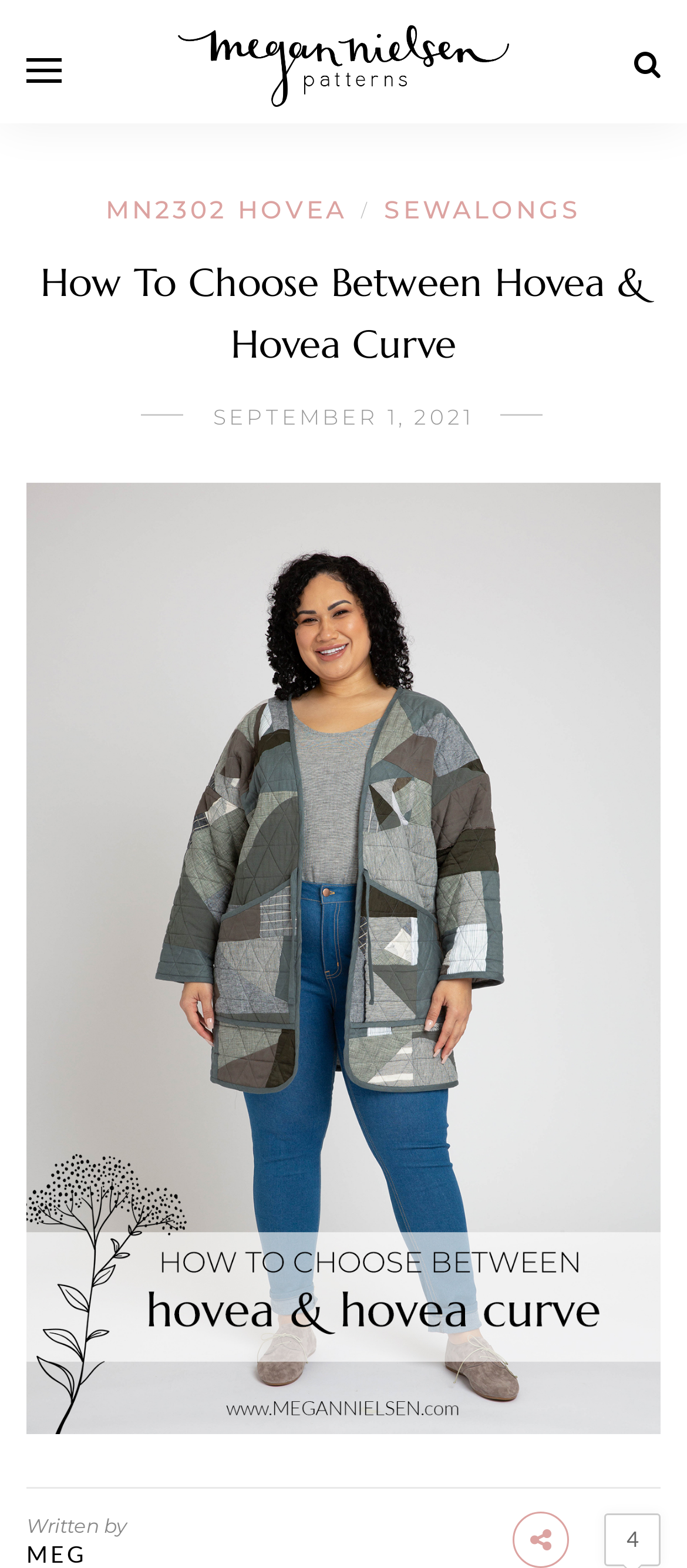What is the topic of the article?
Examine the image and provide an in-depth answer to the question.

I found the answer by looking at the heading element with the text 'How To Choose Between Hovea & Hovea Curve' which is located near the top of the webpage, indicating the topic of the article.